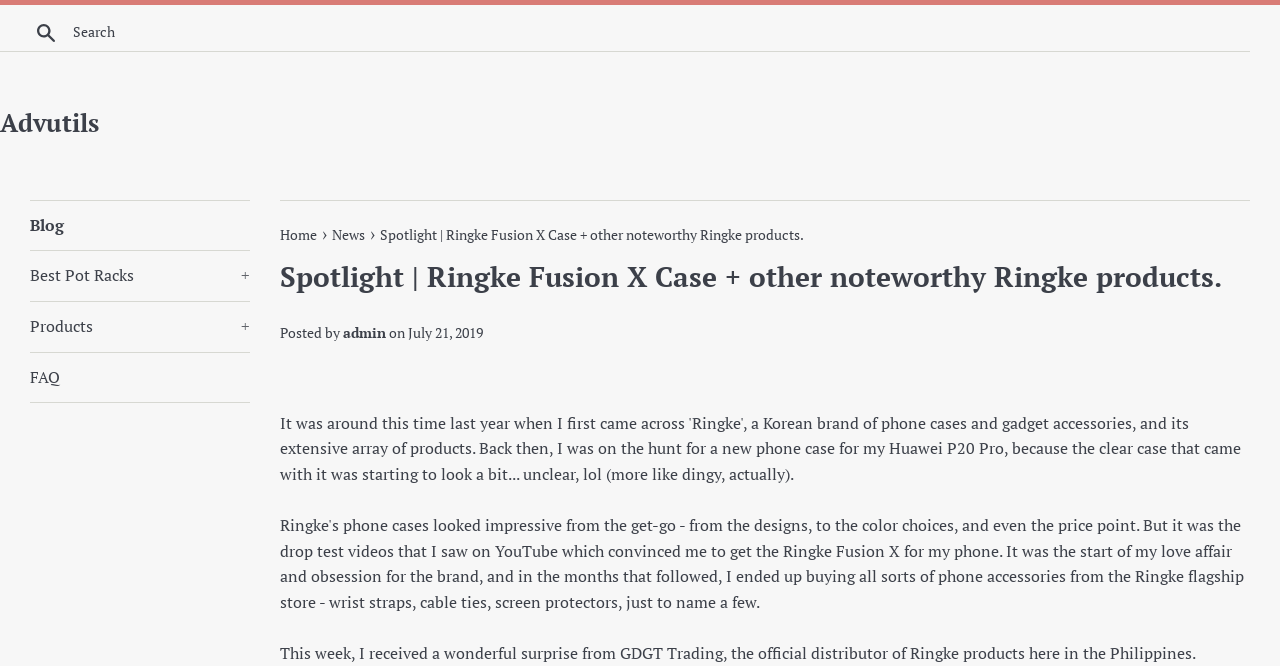Using the description "November 30, 2023", locate and provide the bounding box of the UI element.

None